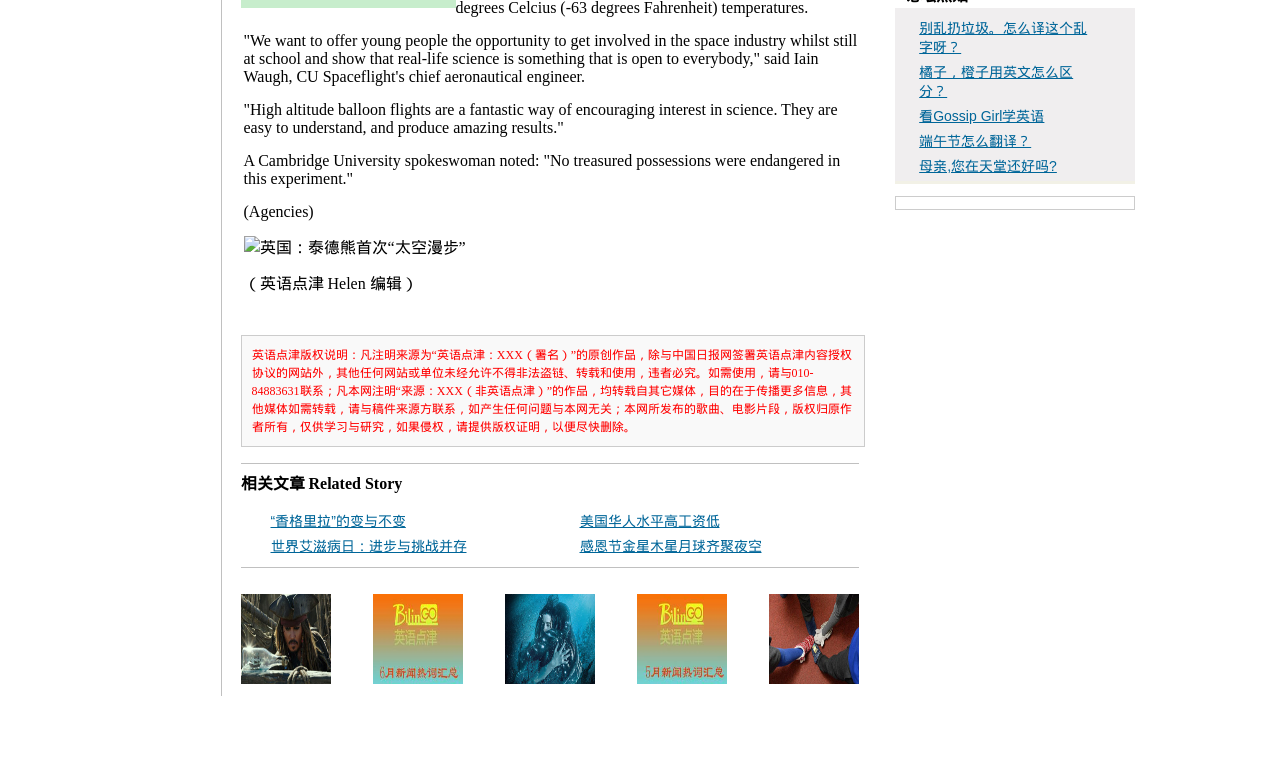Given the description "别乱扔垃圾。怎么译这个乱字呀？", determine the bounding box of the corresponding UI element.

[0.718, 0.026, 0.849, 0.072]